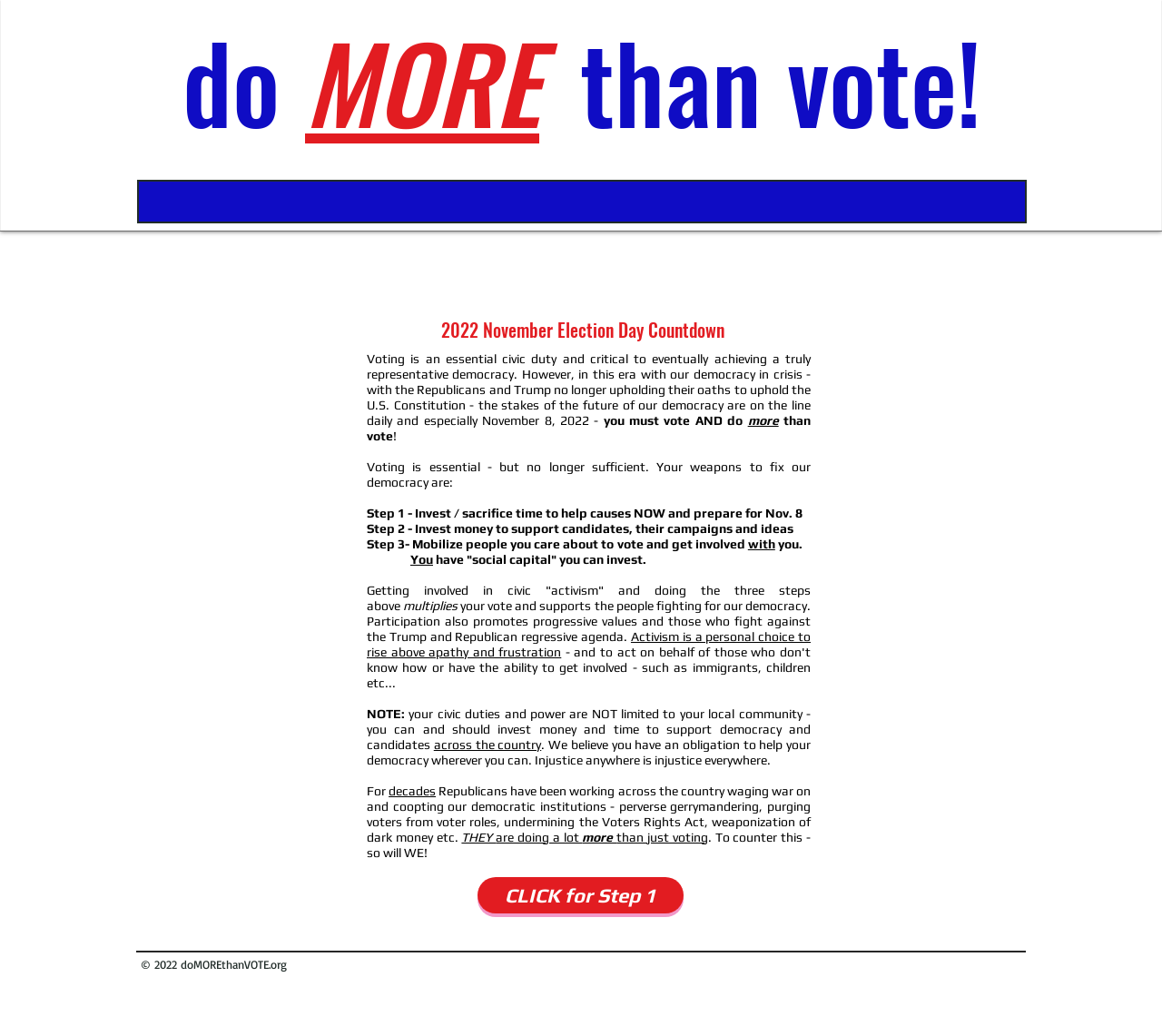What is the main purpose of the webpage?
Please provide a comprehensive answer based on the visual information in the image.

The webpage's main purpose is to encourage people to do more than just vote to fight against Republican and Trump attacks on democracy, as stated in the heading and the text content.